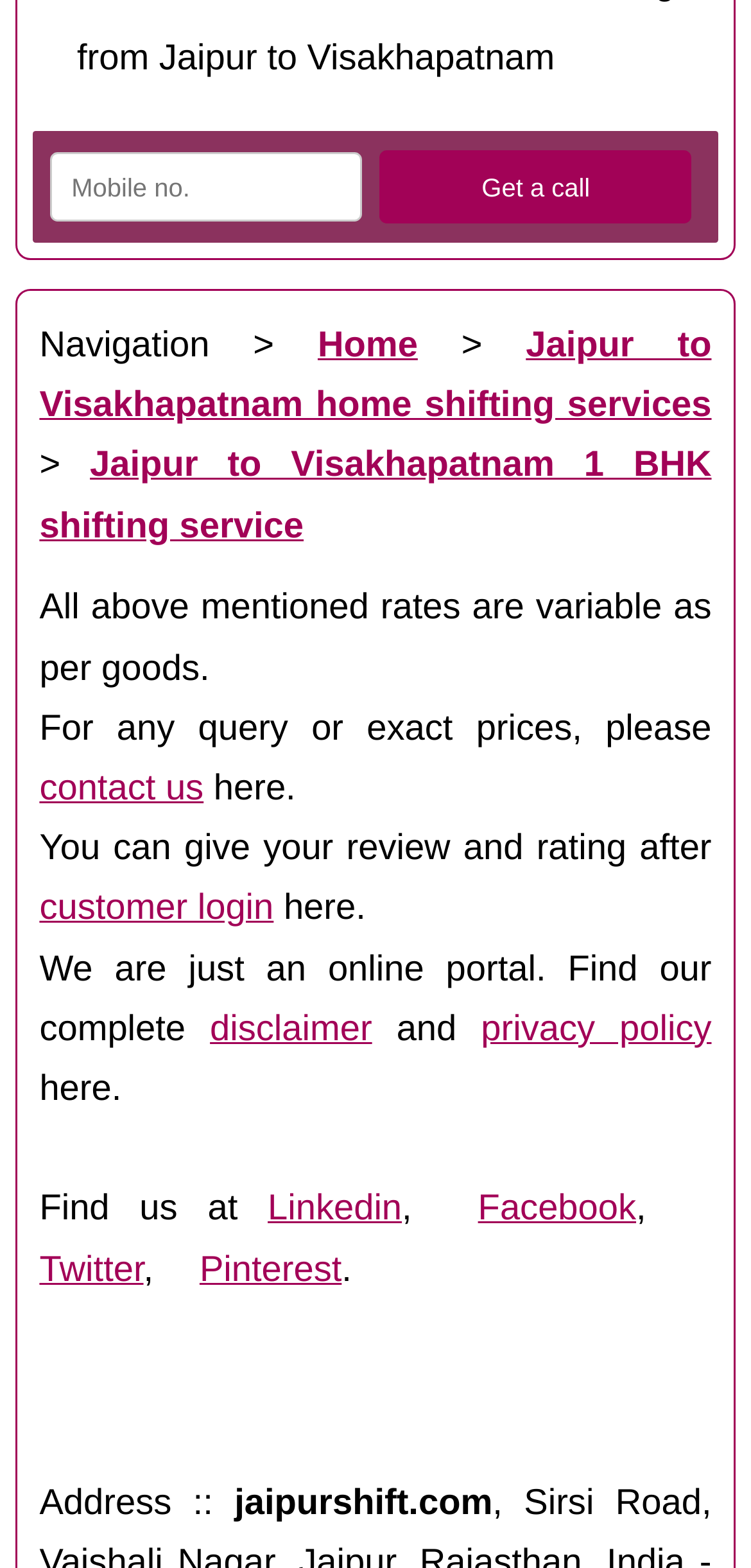Pinpoint the bounding box coordinates of the clickable element needed to complete the instruction: "Go to Home". The coordinates should be provided as four float numbers between 0 and 1: [left, top, right, bottom].

[0.423, 0.206, 0.556, 0.232]